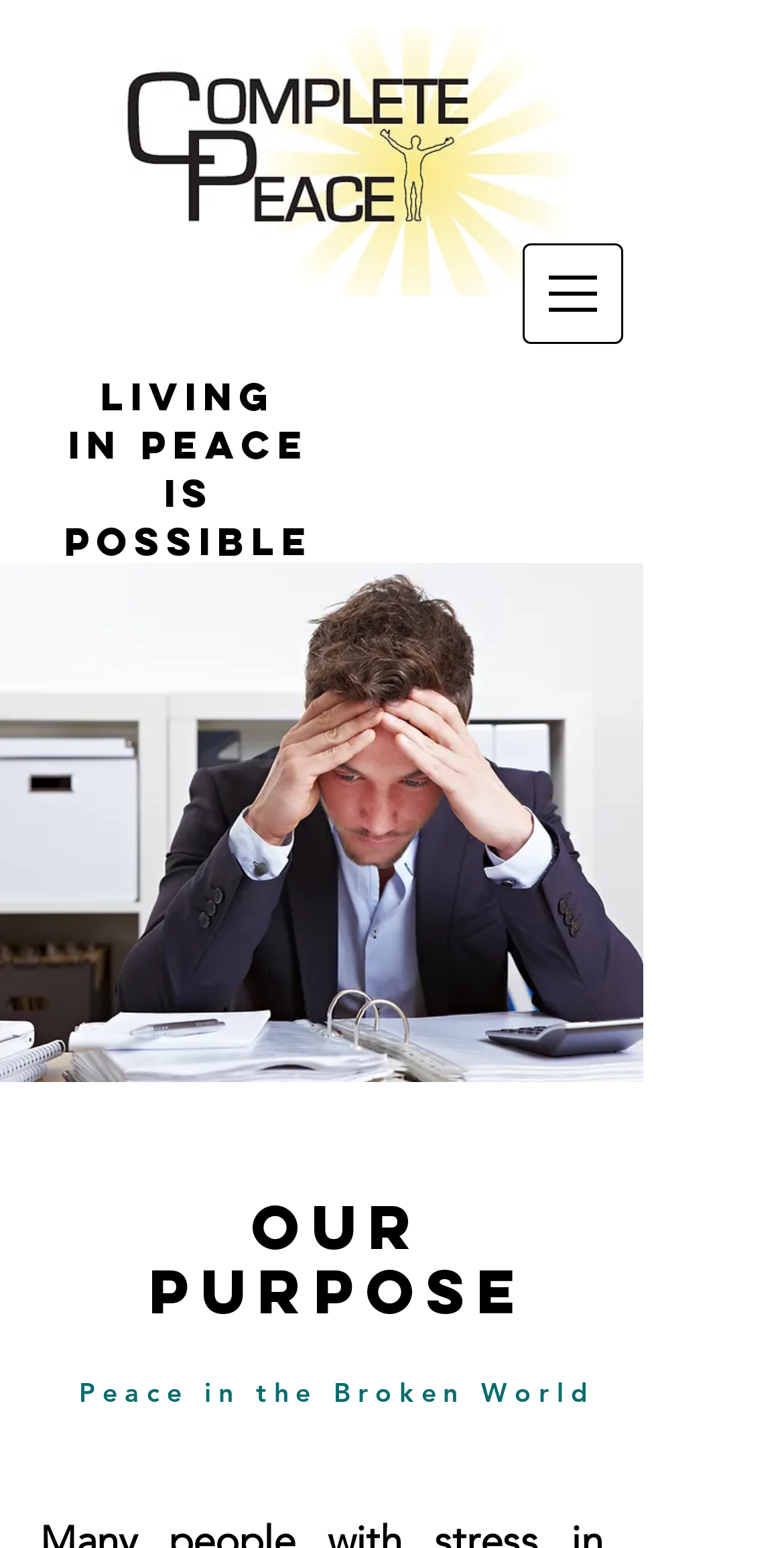What is the purpose of the website?
Craft a detailed and extensive response to the question.

I found a StaticText element with the text 'Peace in the Broken World' below the 'Our Purpose' heading. This suggests that the purpose of the website is related to achieving peace in a broken world.